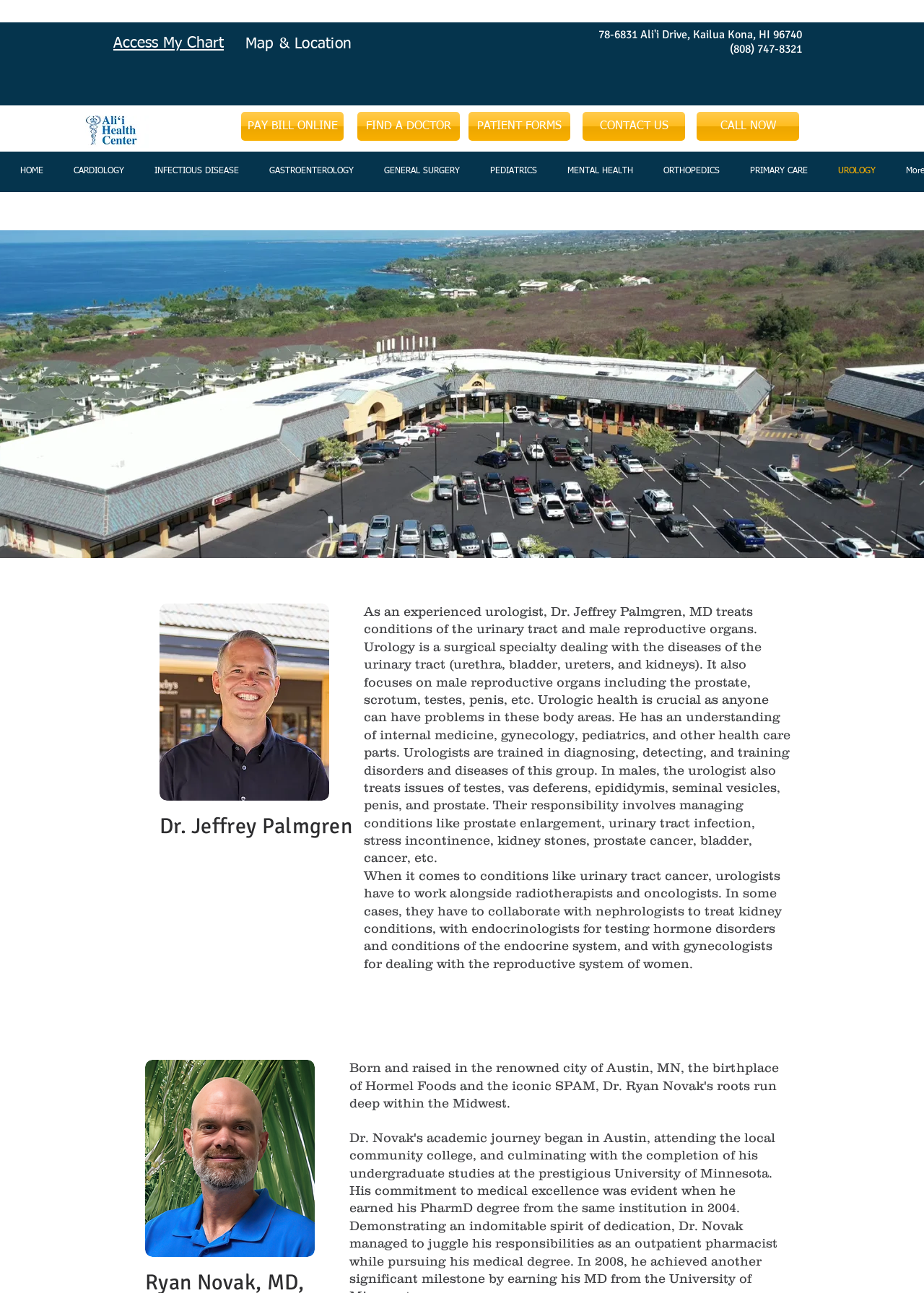Please identify the bounding box coordinates of the clickable element to fulfill the following instruction: "Pay Bill Online". The coordinates should be four float numbers between 0 and 1, i.e., [left, top, right, bottom].

[0.261, 0.087, 0.372, 0.109]